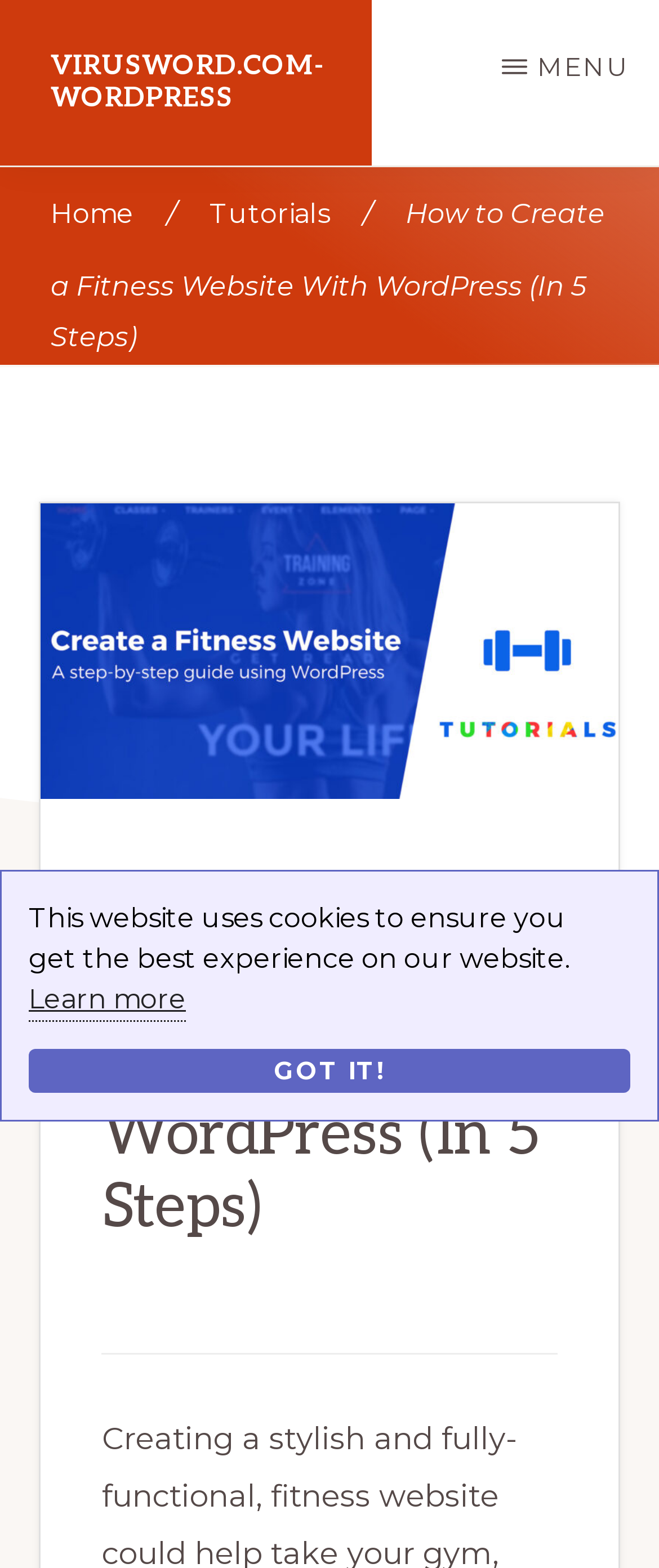Please find the bounding box coordinates (top-left x, top-left y, bottom-right x, bottom-right y) in the screenshot for the UI element described as follows: Next >

None